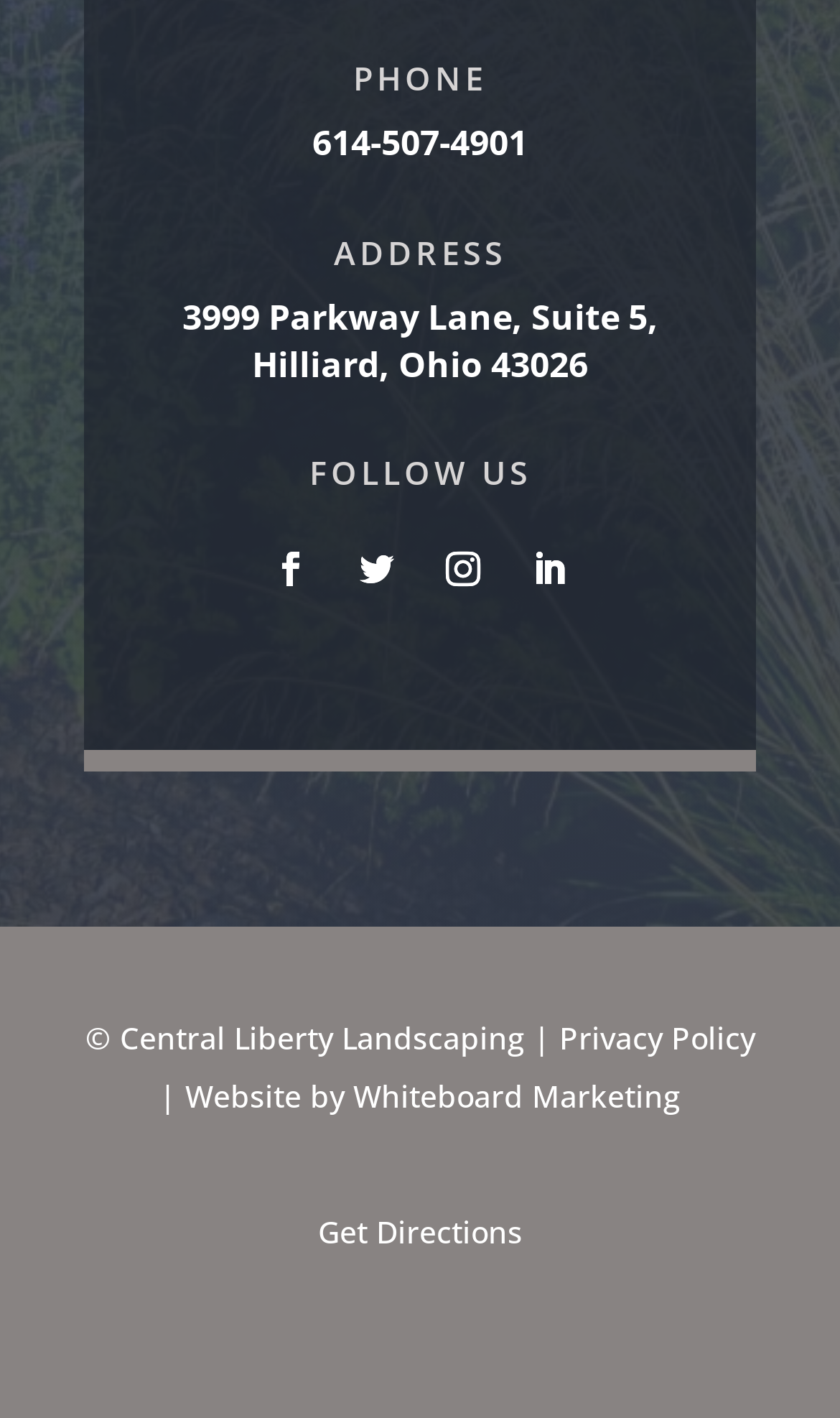Please locate the UI element described by "Get Directions" and provide its bounding box coordinates.

[0.378, 0.854, 0.622, 0.883]